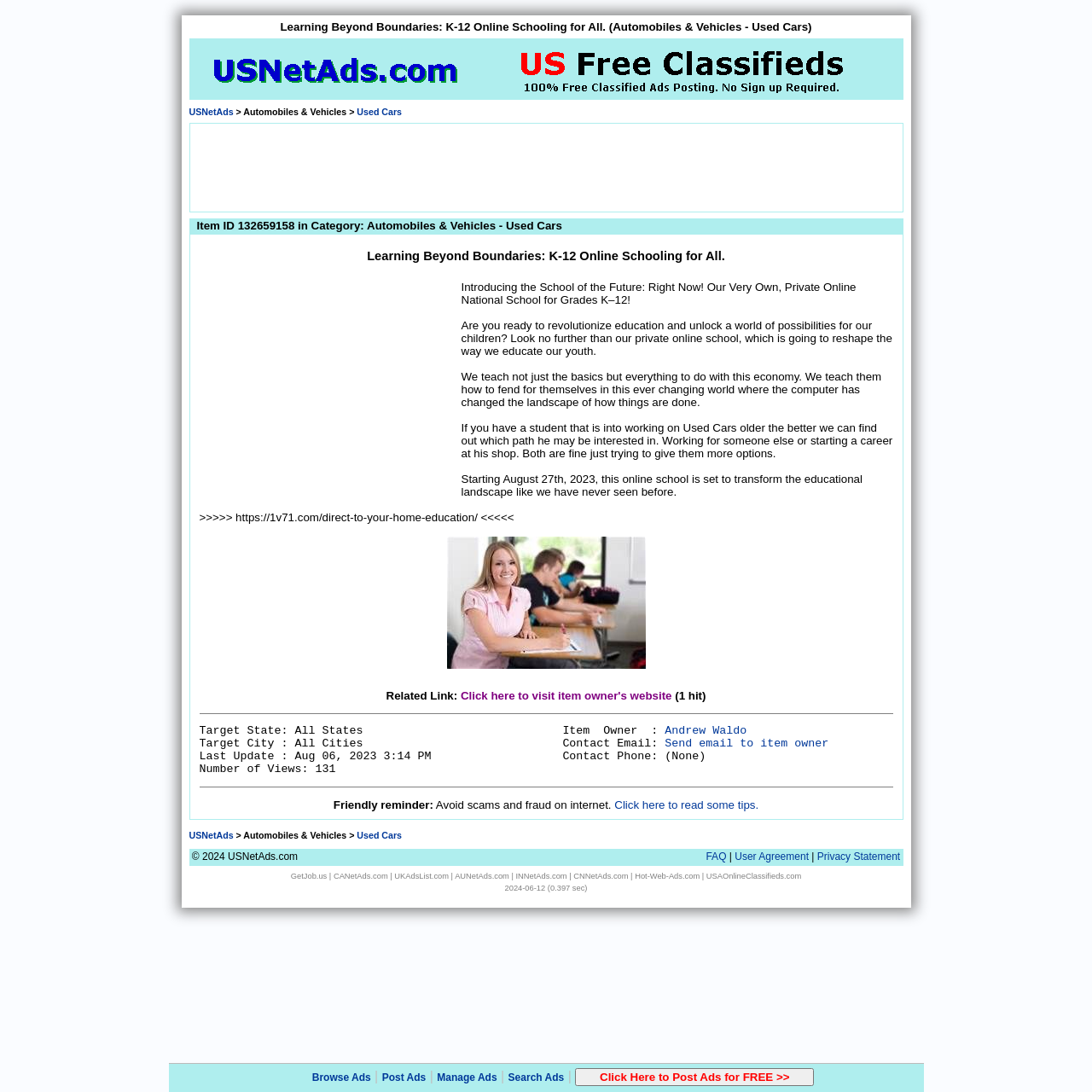Please identify the bounding box coordinates of the element's region that needs to be clicked to fulfill the following instruction: "Post Ads for FREE". The bounding box coordinates should consist of four float numbers between 0 and 1, i.e., [left, top, right, bottom].

[0.527, 0.978, 0.746, 0.995]